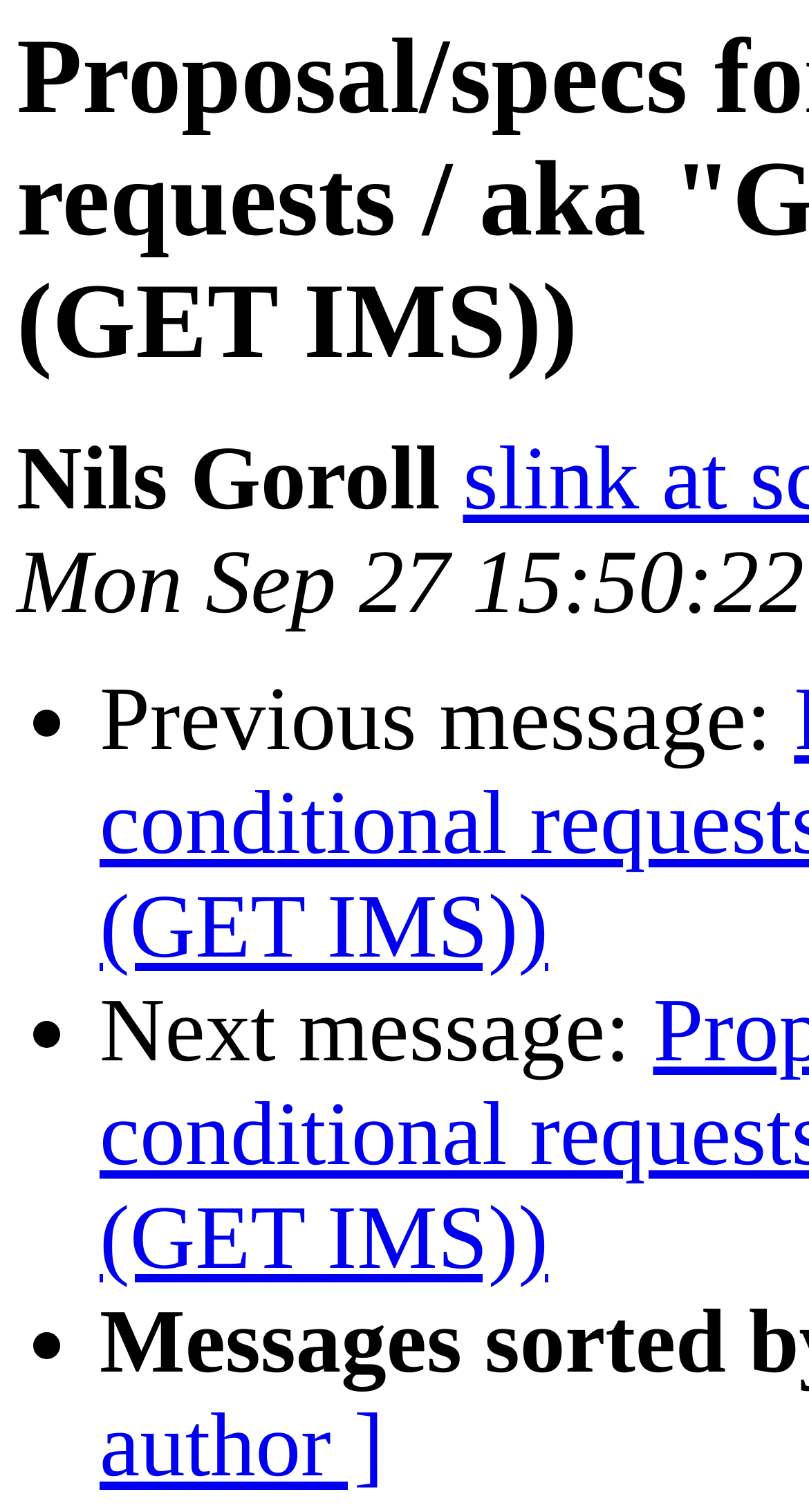Please extract the webpage's main title and generate its text content.

Proposal/specs for backend conditional requests / aka "GET If-Modified-Since" (GET IMS))